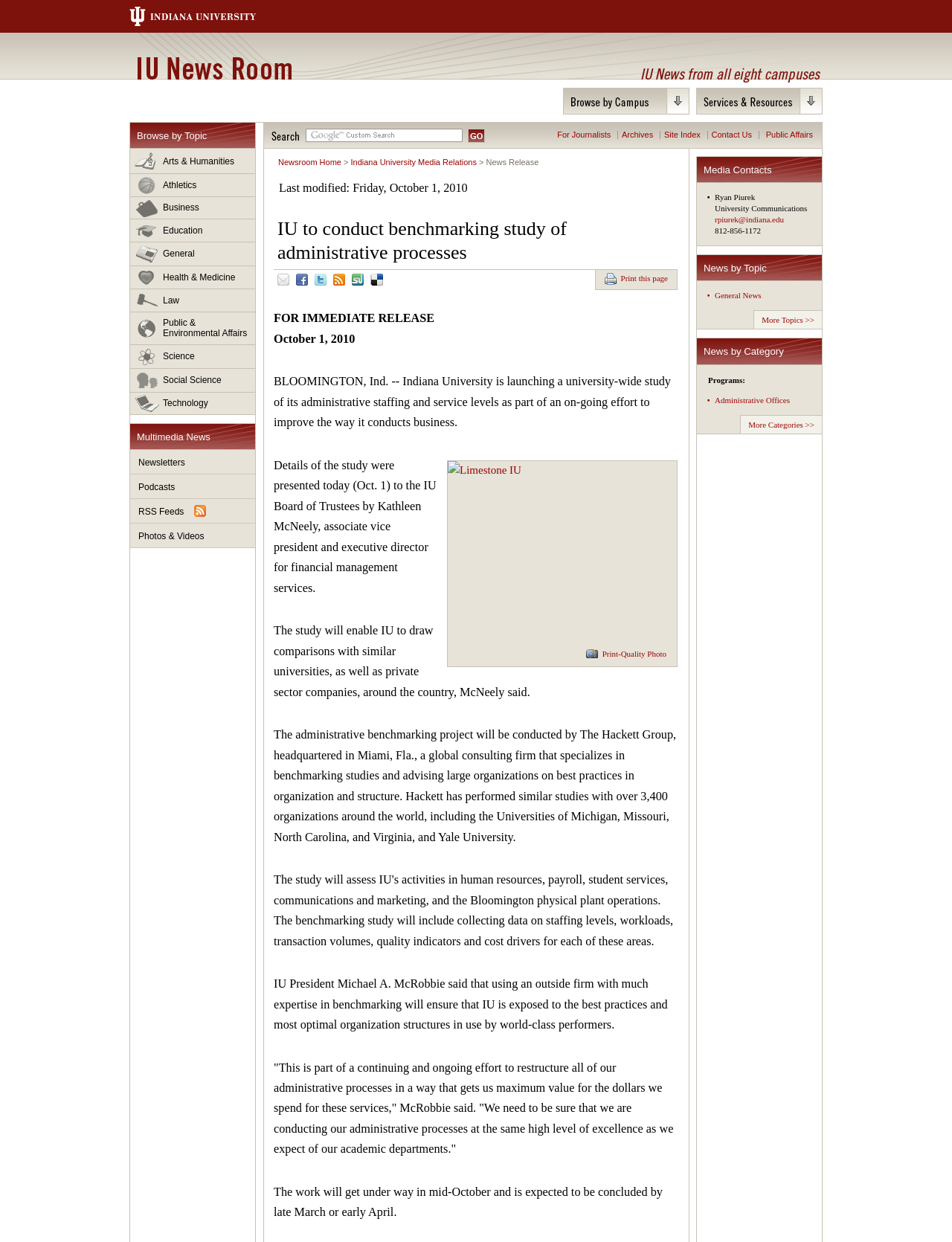Provide the bounding box coordinates of the UI element this sentence describes: "Photos & Videos".

[0.137, 0.422, 0.268, 0.441]